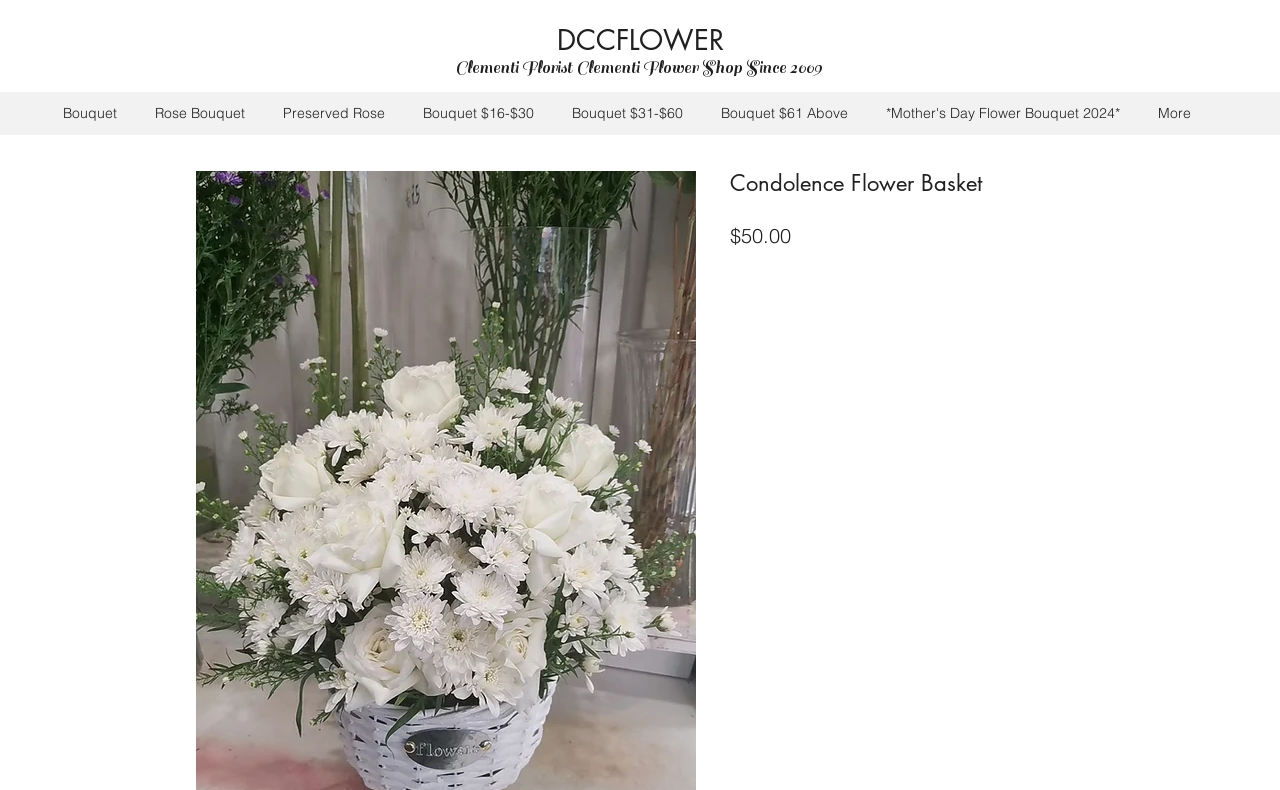Identify the bounding box of the UI element described as follows: "Bouquet". Provide the coordinates as four float numbers in the range of 0 to 1 [left, top, right, bottom].

[0.041, 0.124, 0.113, 0.162]